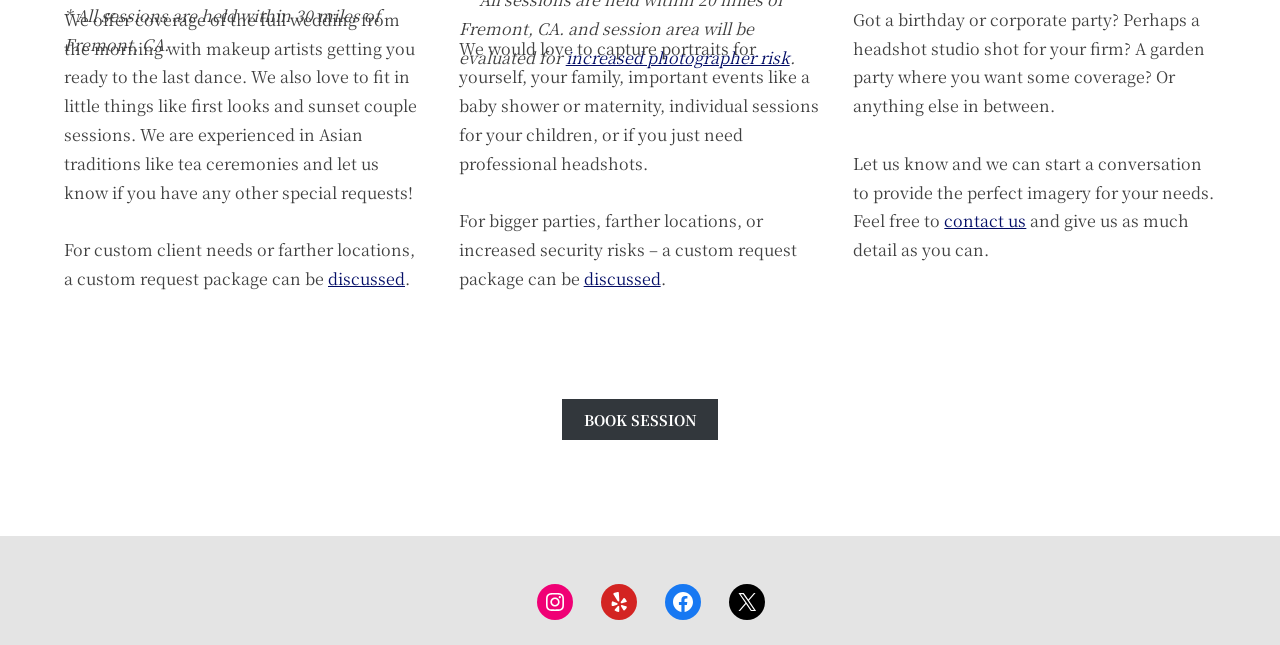Specify the bounding box coordinates of the element's region that should be clicked to achieve the following instruction: "Discuss increased photographer risk". The bounding box coordinates consist of four float numbers between 0 and 1, in the format [left, top, right, bottom].

[0.442, 0.071, 0.617, 0.107]